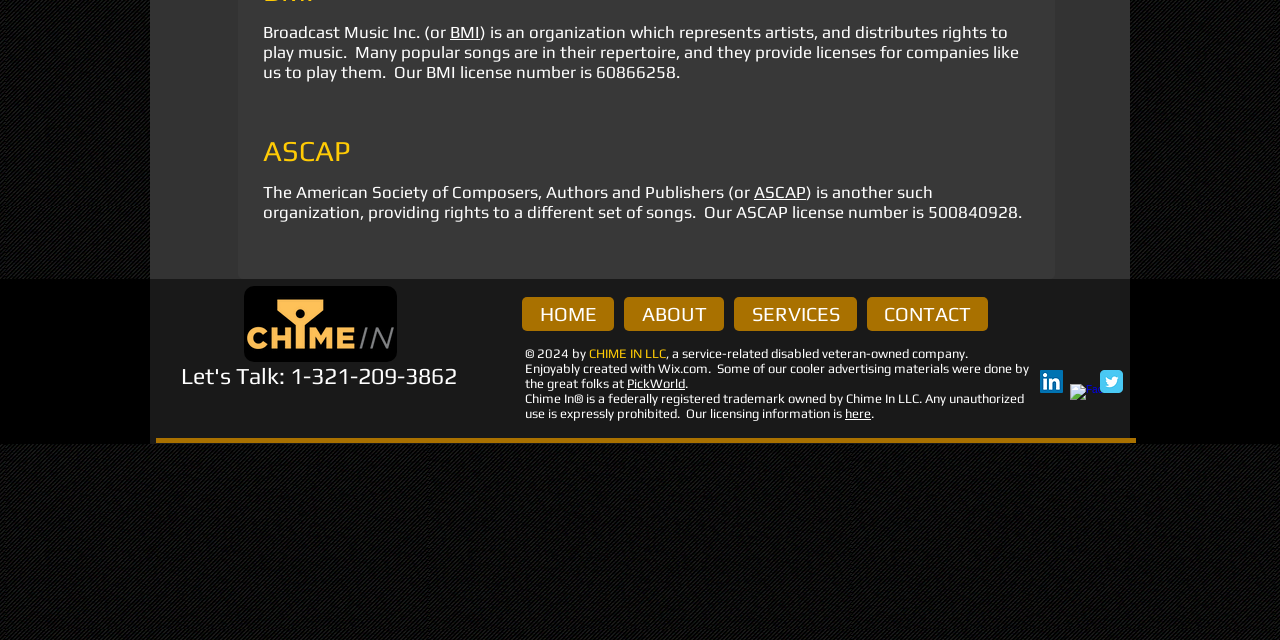Please specify the bounding box coordinates in the format (top-left x, top-left y, bottom-right x, bottom-right y), with all values as floating point numbers between 0 and 1. Identify the bounding box of the UI element described by: SERVICES

[0.573, 0.463, 0.67, 0.517]